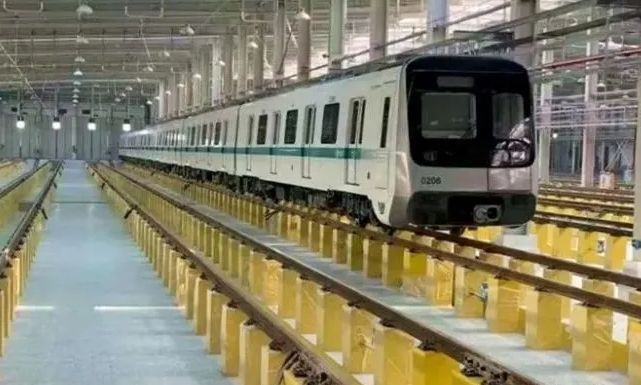What color are the barriers supporting the tracks?
Based on the visual details in the image, please answer the question thoroughly.

The image depicts the metro train housed within a maintenance facility, and the tracks are supported by distinct yellow barriers. The bright yellow color of the barriers stands out in the well-lit interior of the facility.